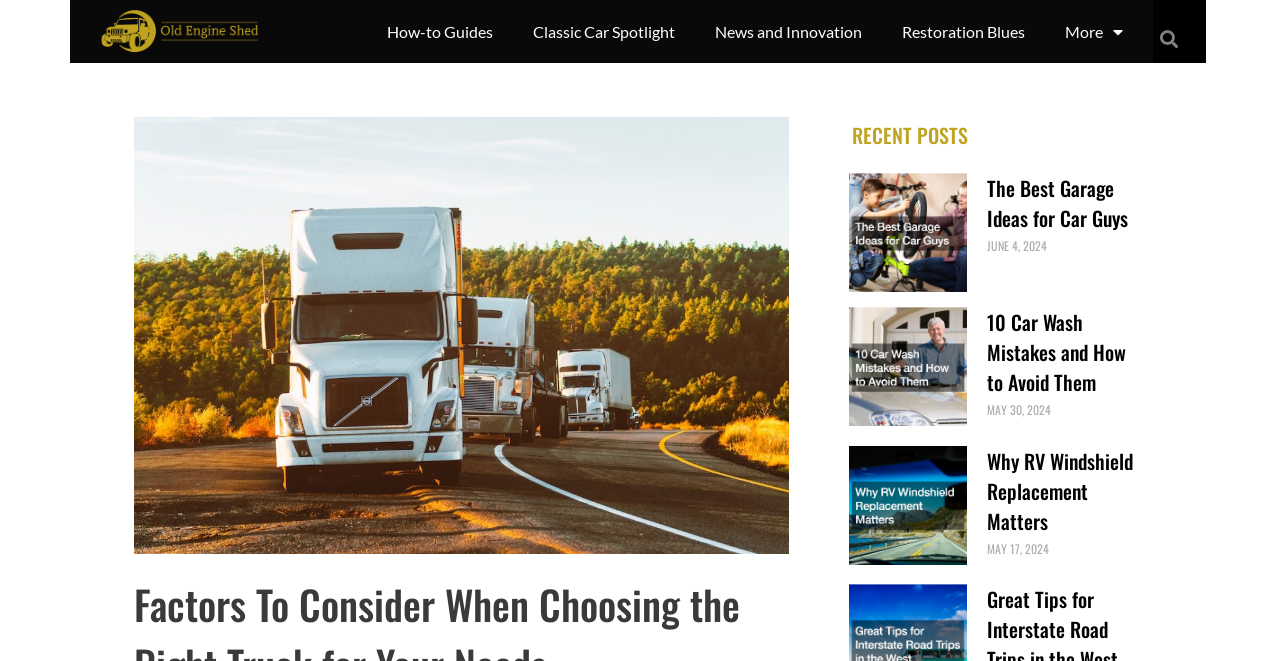What is the date of the article 'The Best Garage Ideas for Car Guys'?
Could you answer the question in a detailed manner, providing as much information as possible?

The date of the article 'The Best Garage Ideas for Car Guys' can be found below the heading of the article, which is 'JUNE 4, 2024'. This date is likely the publication date of the article.